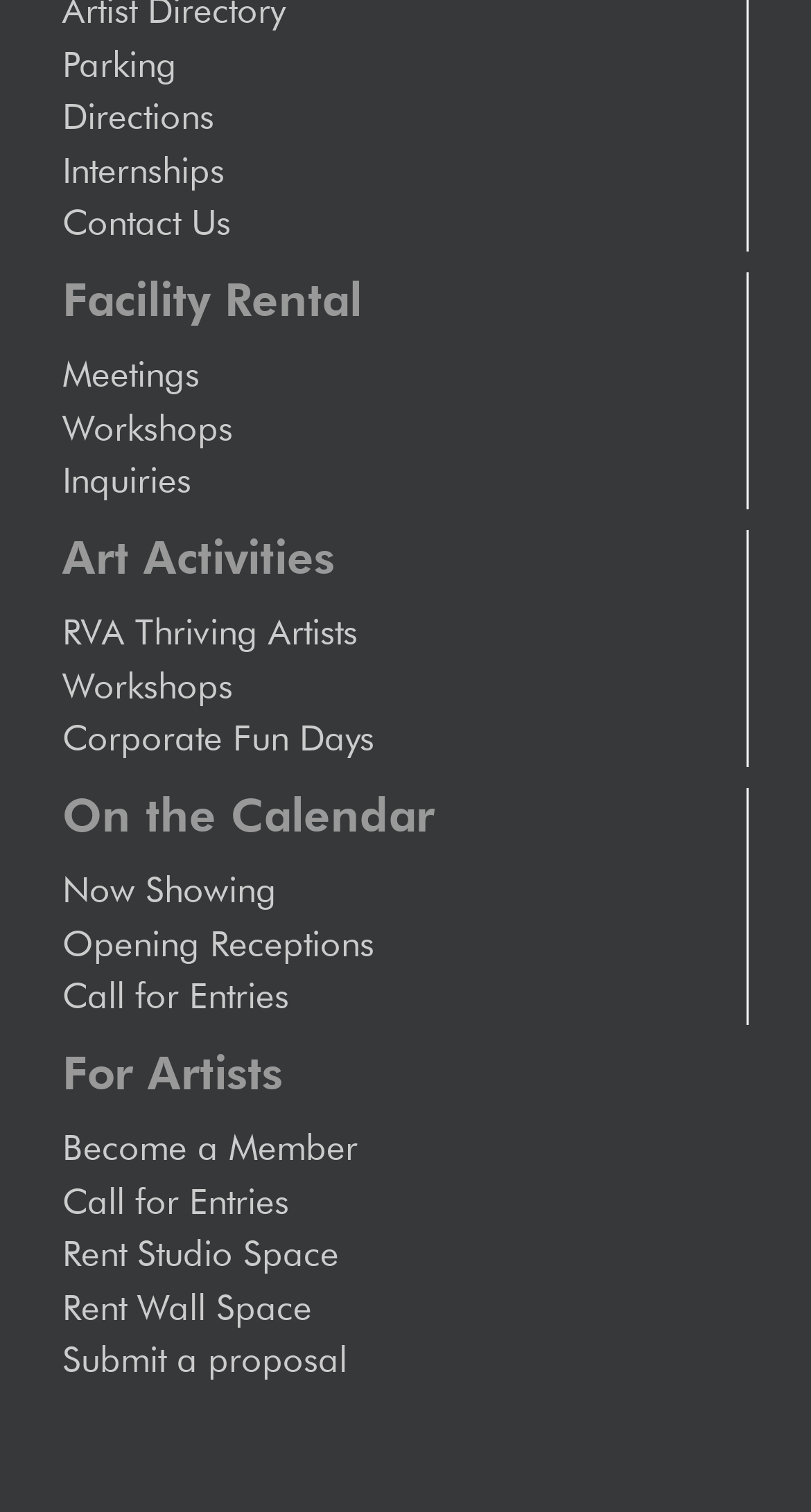What is the first link under 'Art Activities'?
Based on the visual content, answer with a single word or a brief phrase.

RVA Thriving Artists